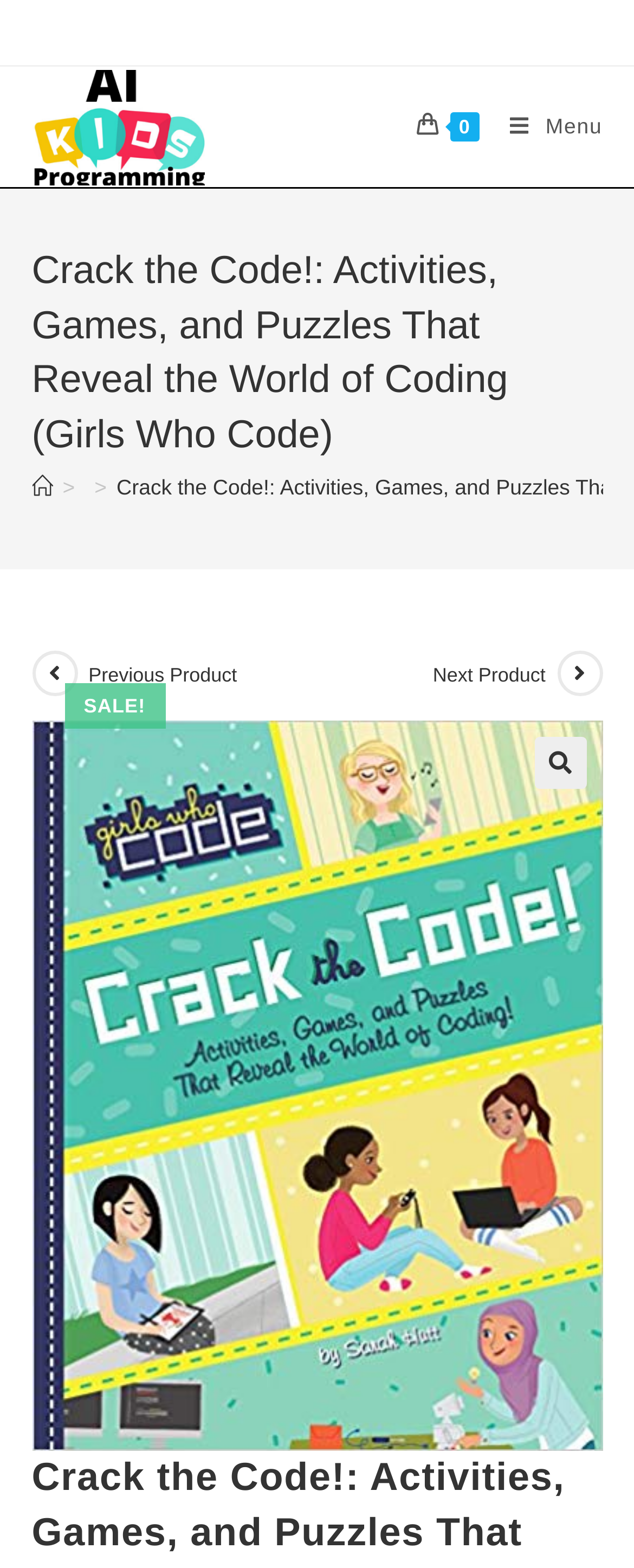Please determine the bounding box of the UI element that matches this description: Next Product. The coordinates should be given as (top-left x, top-left y, bottom-right x, bottom-right y), with all values between 0 and 1.

[0.683, 0.421, 0.868, 0.443]